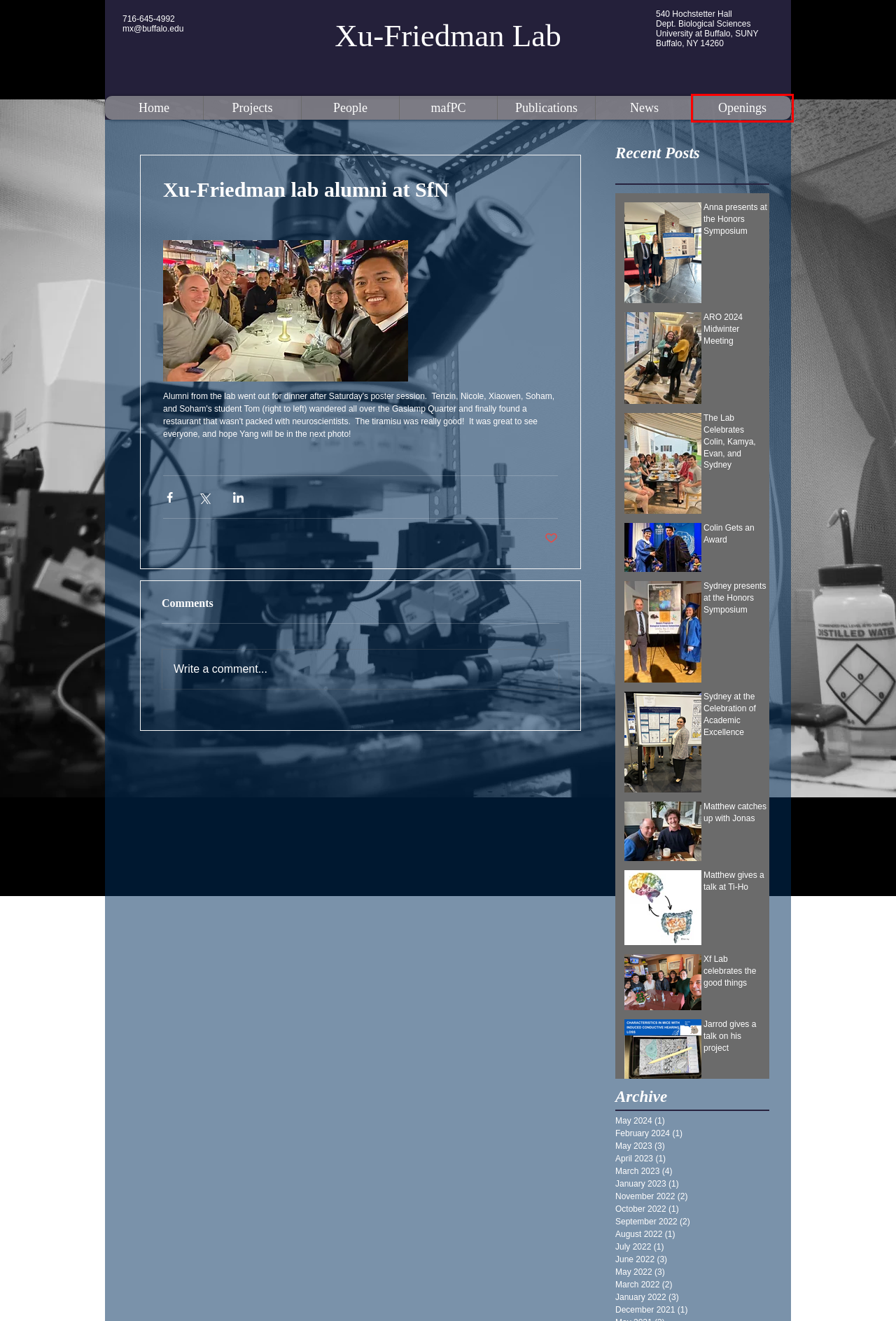Using the screenshot of a webpage with a red bounding box, pick the webpage description that most accurately represents the new webpage after the element inside the red box is clicked. Here are the candidates:
A. May - 2023
B. People | xf-lab
C. Openings | xf-lab
D. mafPC | xf-lab
E. May - 2022
F. Projects | xf-lab
G. Xf Lab celebrates the good things
H. June - 2022

C